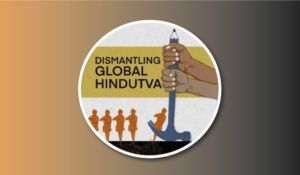Respond to the question with just a single word or phrase: 
How many universities will participate in the conference?

40